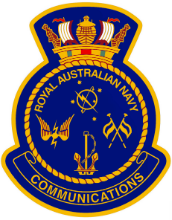What is depicted in the center of the emblem?
Offer a detailed and full explanation in response to the question.

The caption explains that the center of the emblem showcases various symbols associated with communication, including lightning bolts, a globe, and crossed communication instruments, highlighting the role of the naval communications branch in facilitating effective communication within the Australian Navy.